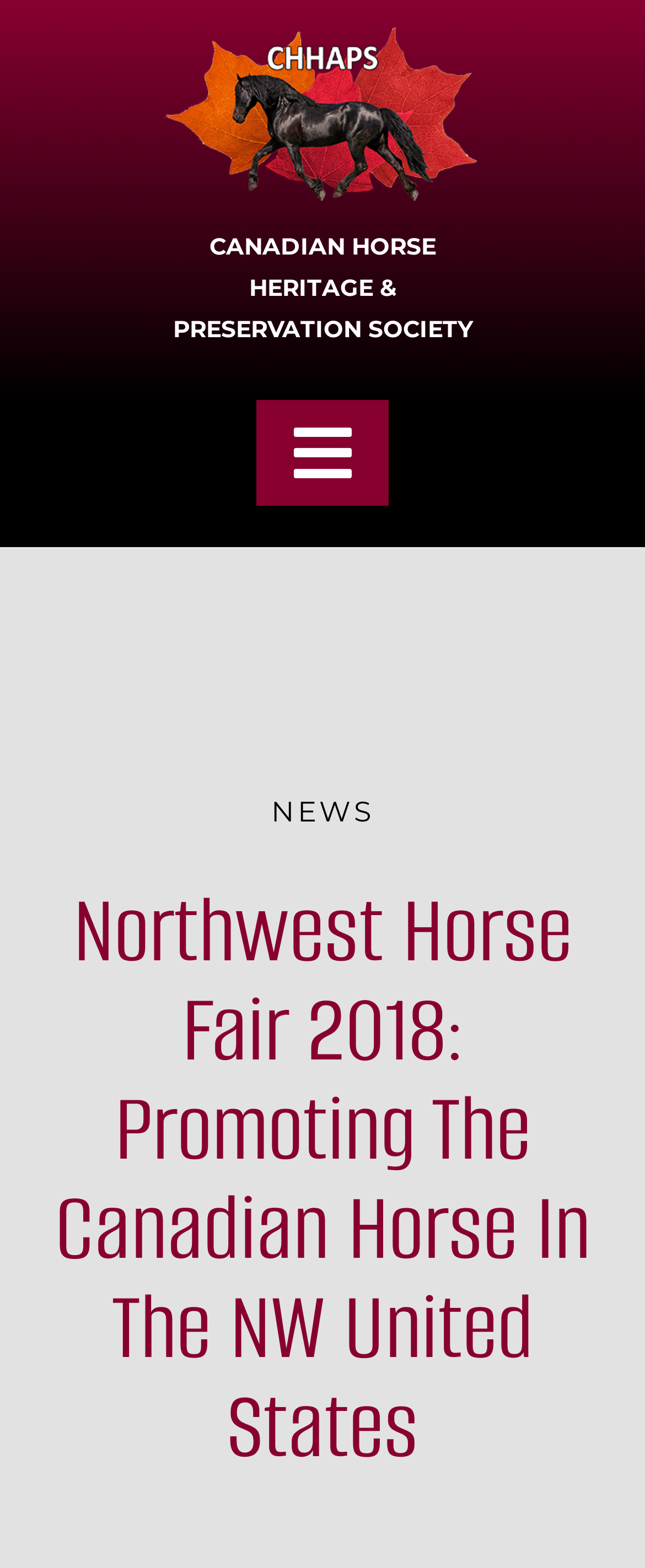Please find the bounding box coordinates of the element's region to be clicked to carry out this instruction: "Go to Top".

[0.695, 0.622, 0.808, 0.668]